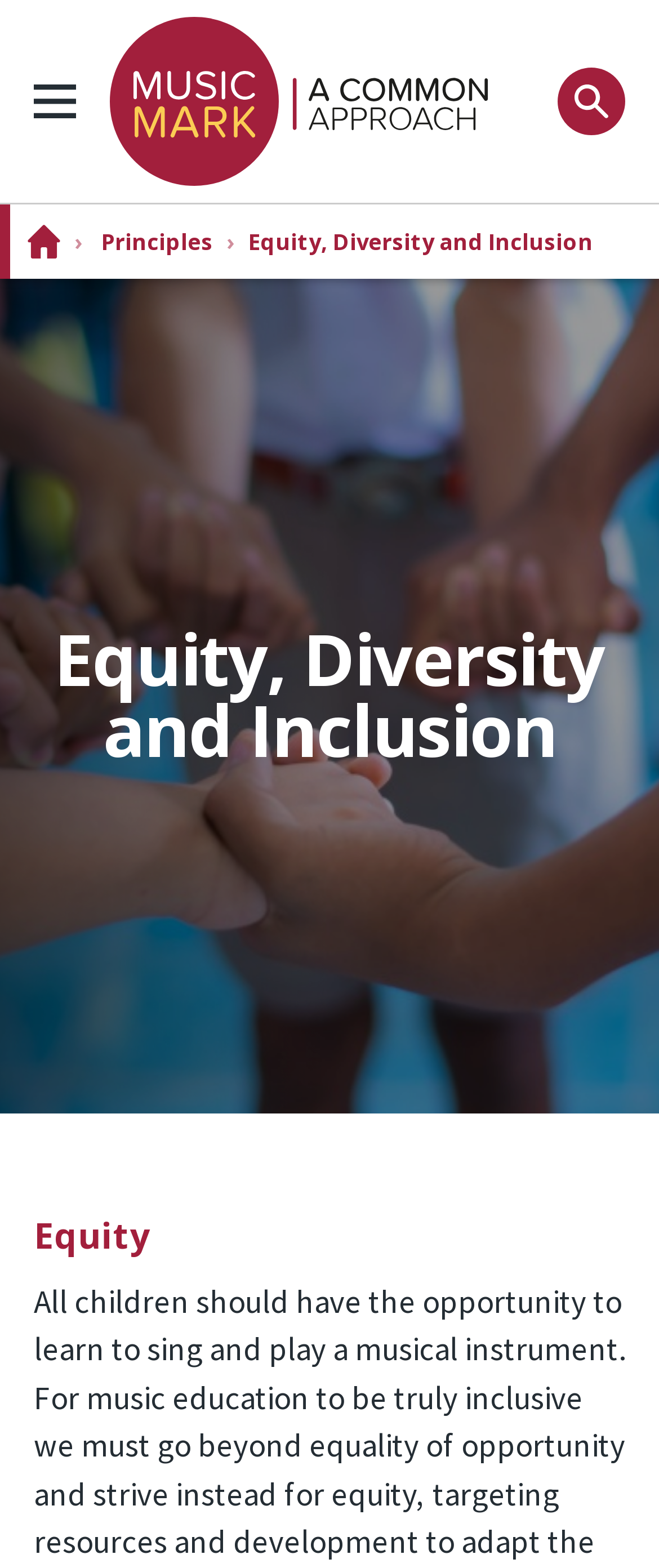How many images are in the main navigation?
Based on the screenshot, provide your answer in one word or phrase.

3